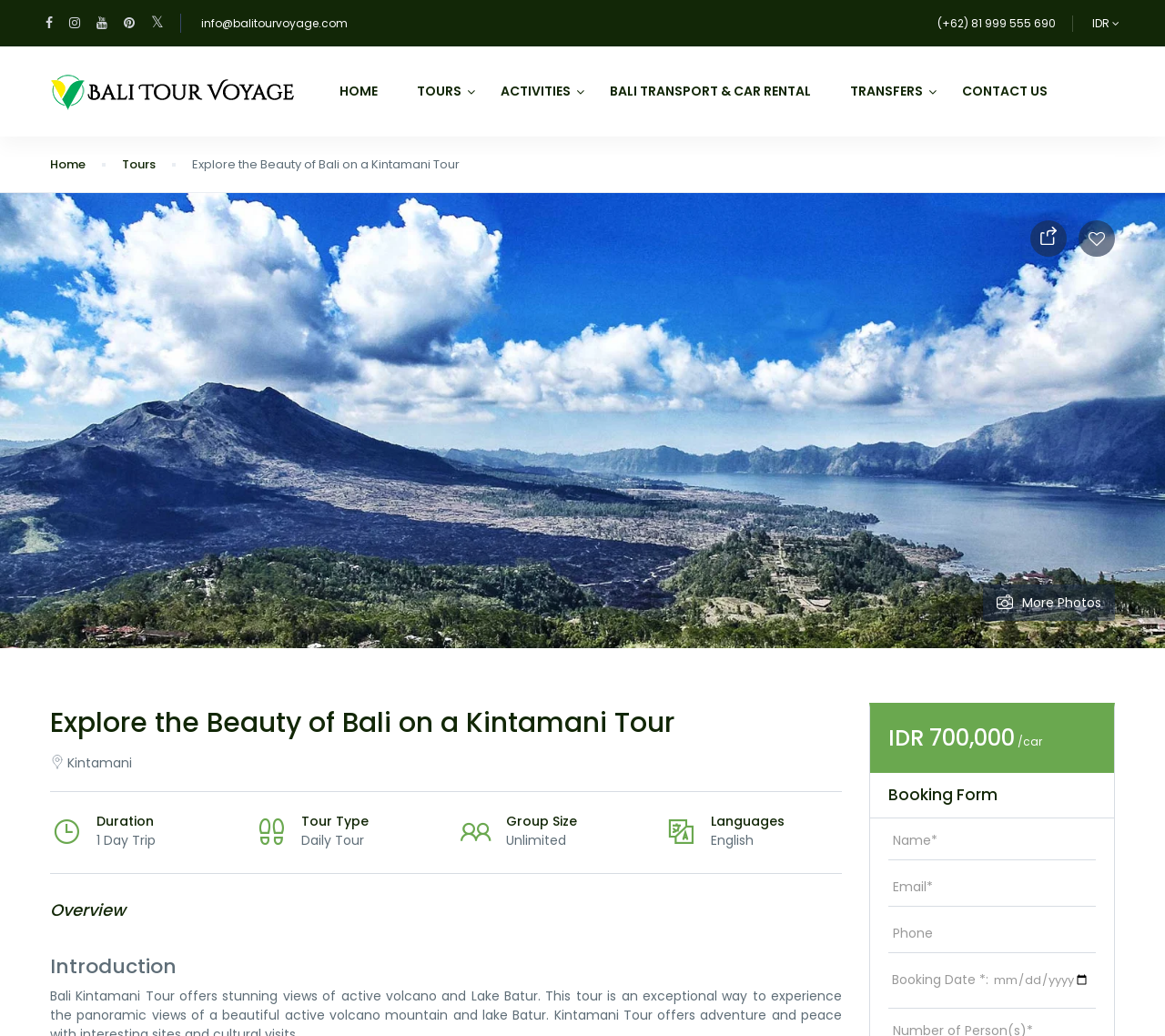Provide the bounding box coordinates in the format (top-left x, top-left y, bottom-right x, bottom-right y). All values are floating point numbers between 0 and 1. Determine the bounding box coordinate of the UI element described as: Hat Girl Marketing Blog Delivered

None